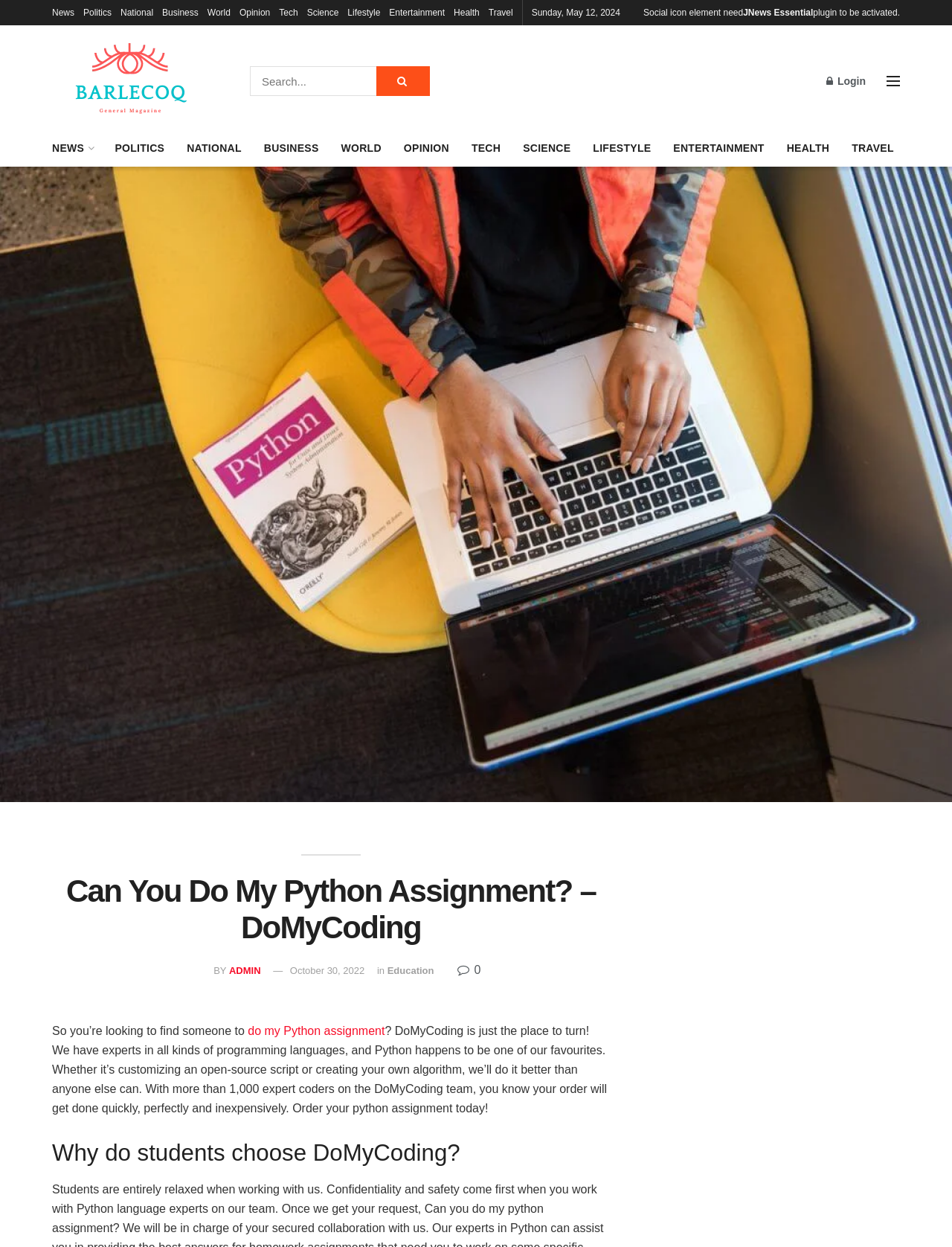Please specify the bounding box coordinates of the element that should be clicked to execute the given instruction: 'View the Python assignment details'. Ensure the coordinates are four float numbers between 0 and 1, expressed as [left, top, right, bottom].

[0.055, 0.821, 0.404, 0.832]